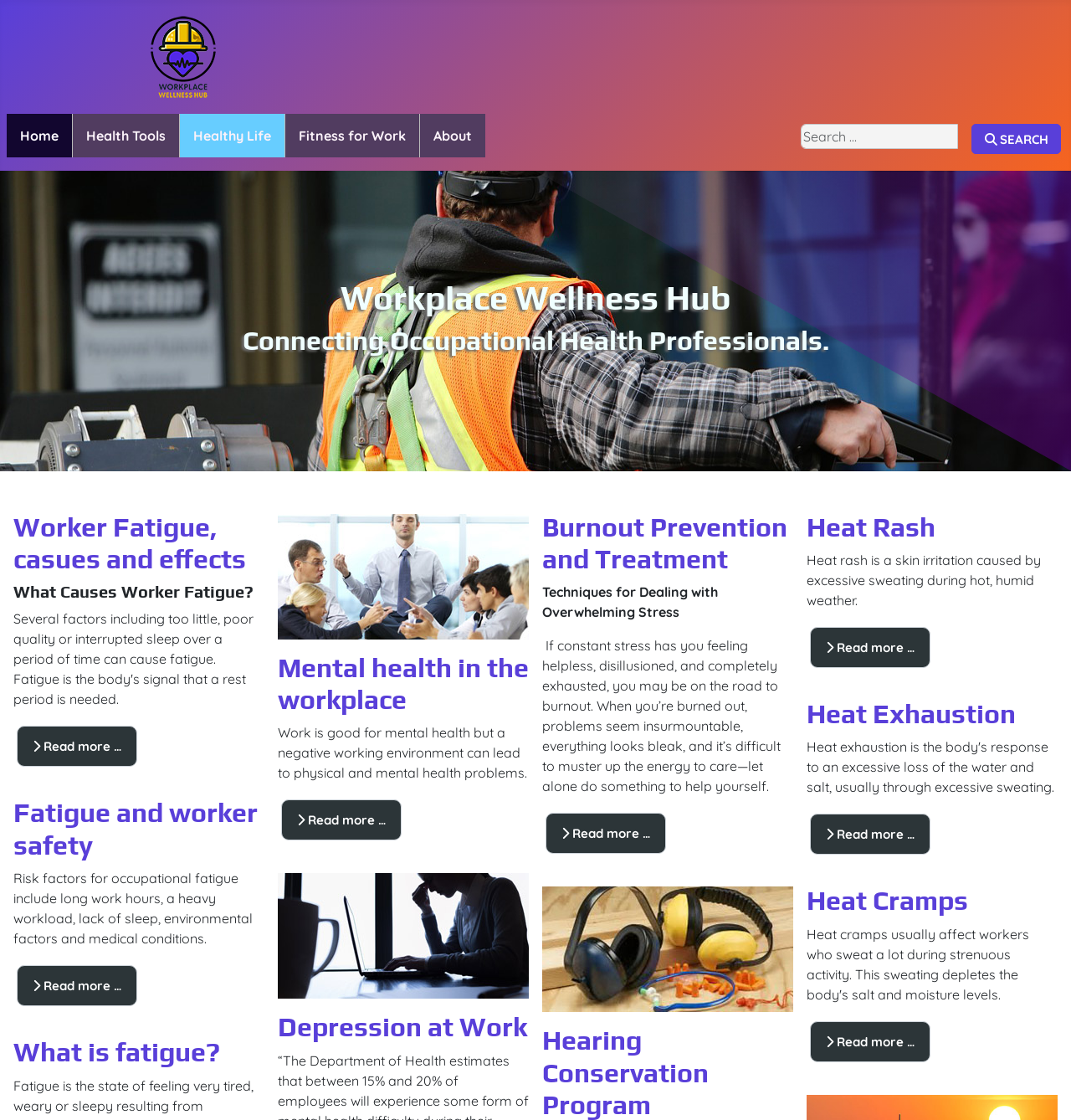What is the topic of the image with the caption 'Mental health in the workplace'?
Look at the image and answer with only one word or phrase.

Mental health in the workplace